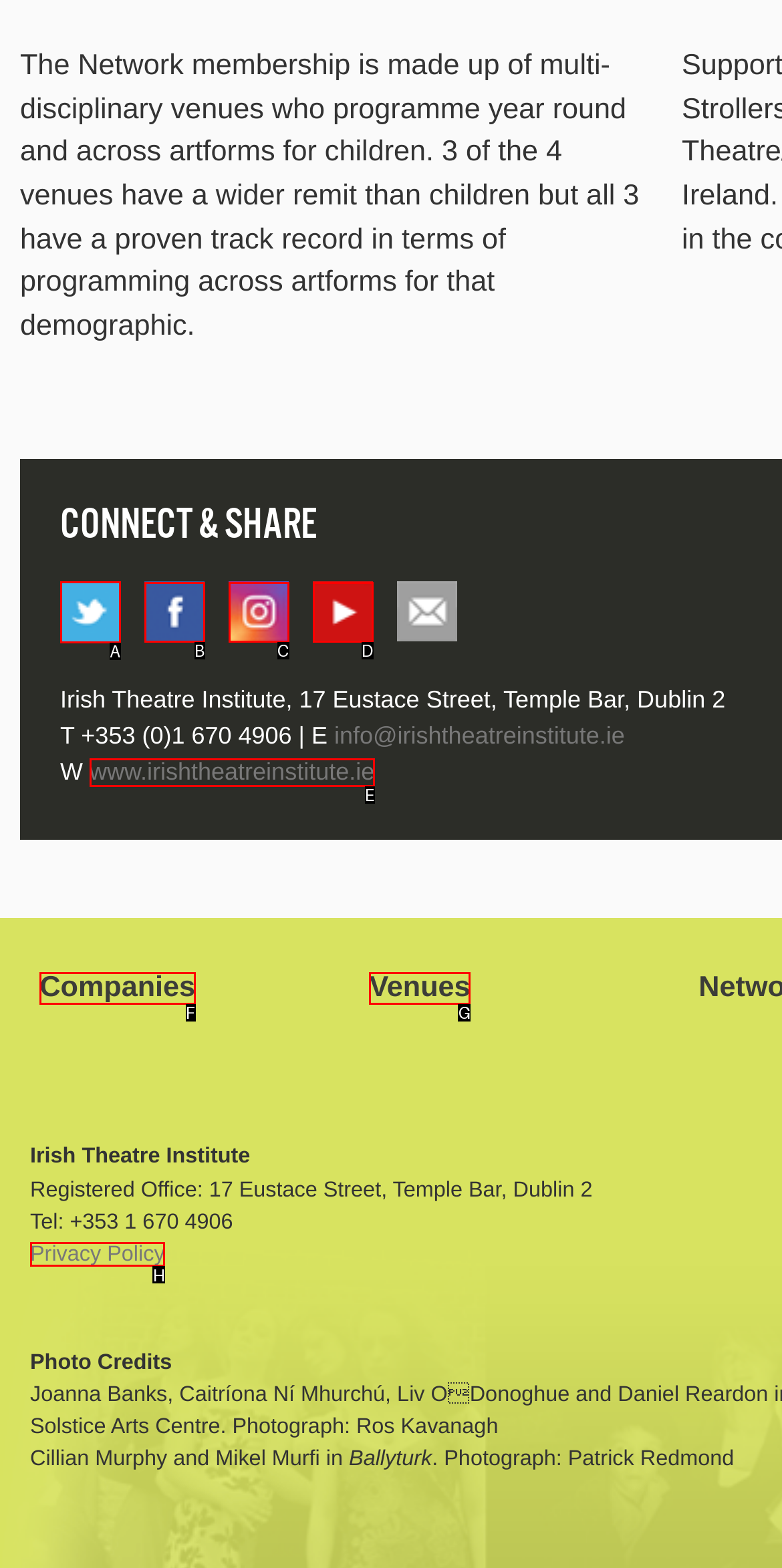Identify the letter of the option that should be selected to accomplish the following task: Click on Twitter. Provide the letter directly.

A